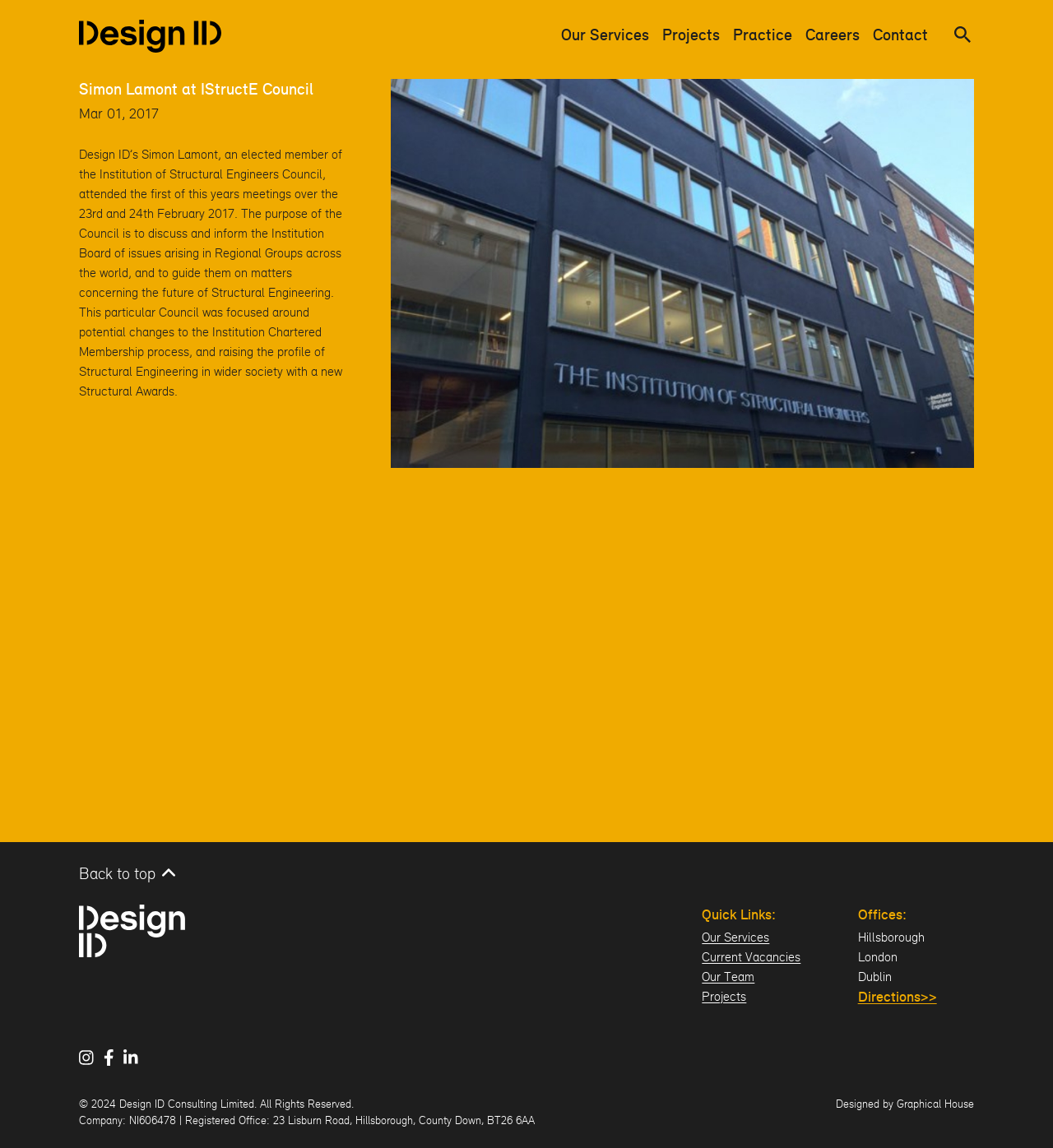How many offices does Design ID have?
Based on the screenshot, provide a one-word or short-phrase response.

Three